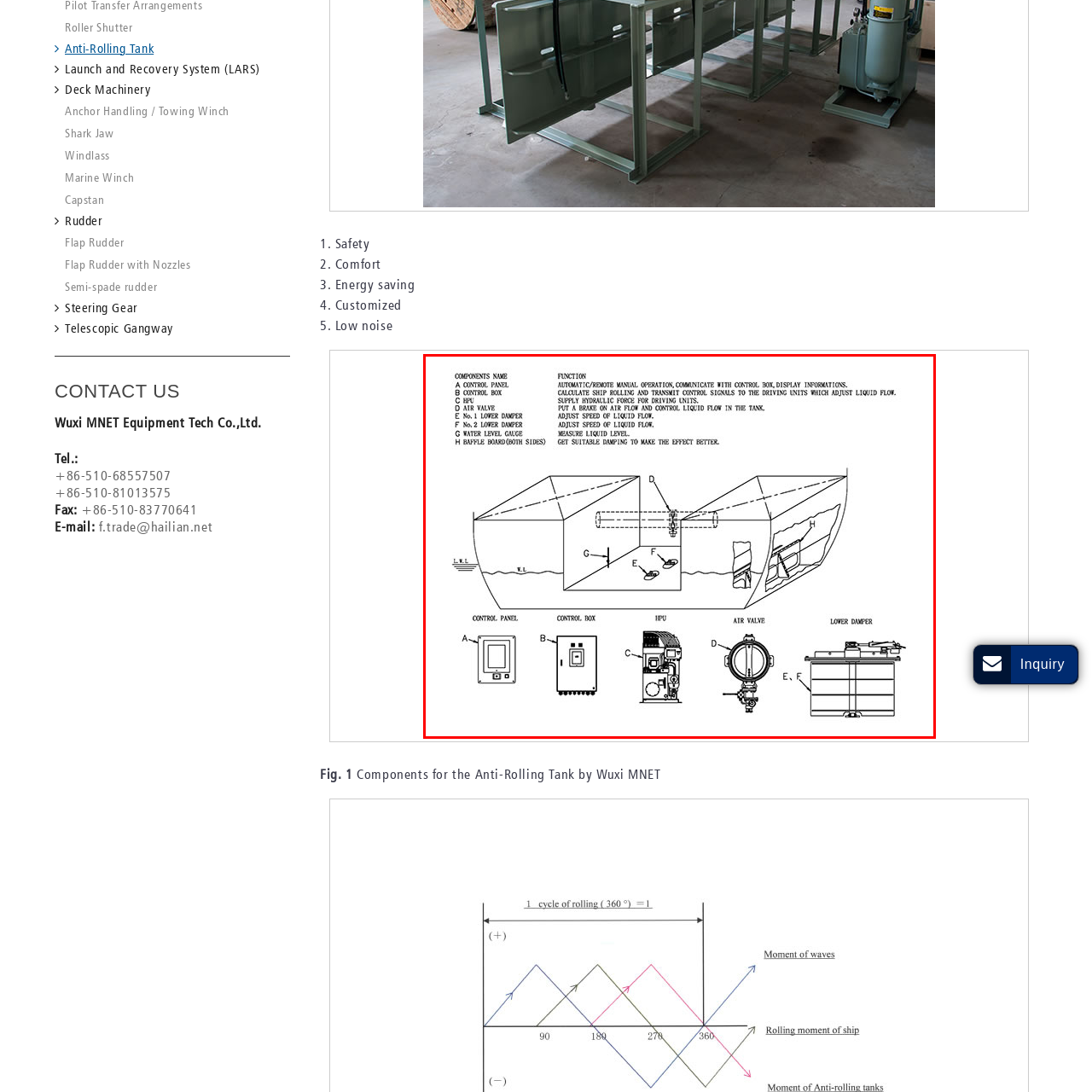Examine the picture highlighted with a red border, What is the function of the hydraulic power unit? Please respond with a single word or phrase.

Liquid flow control